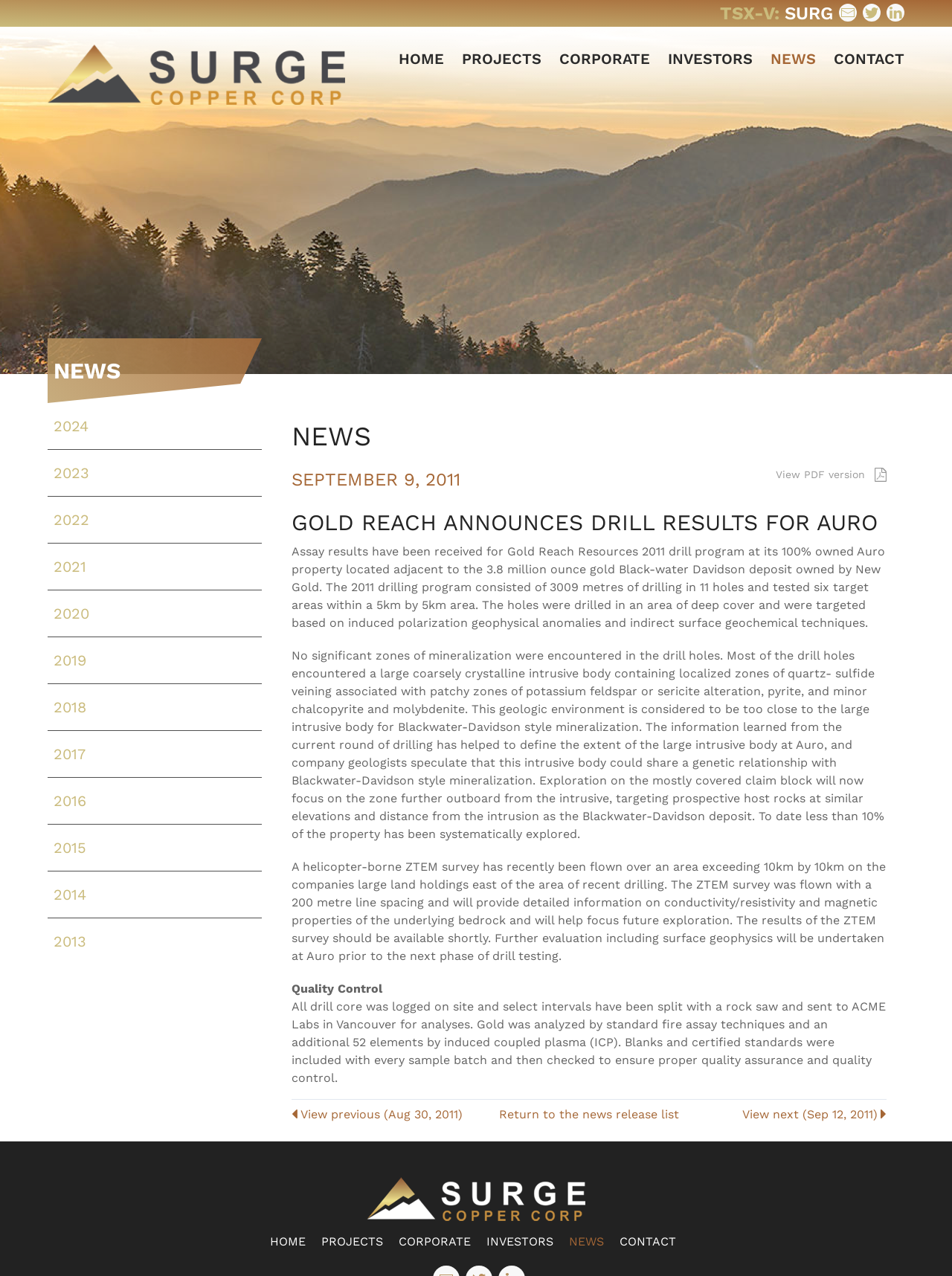Show the bounding box coordinates of the element that should be clicked to complete the task: "Subscribe for email updates".

[0.881, 0.003, 0.9, 0.017]